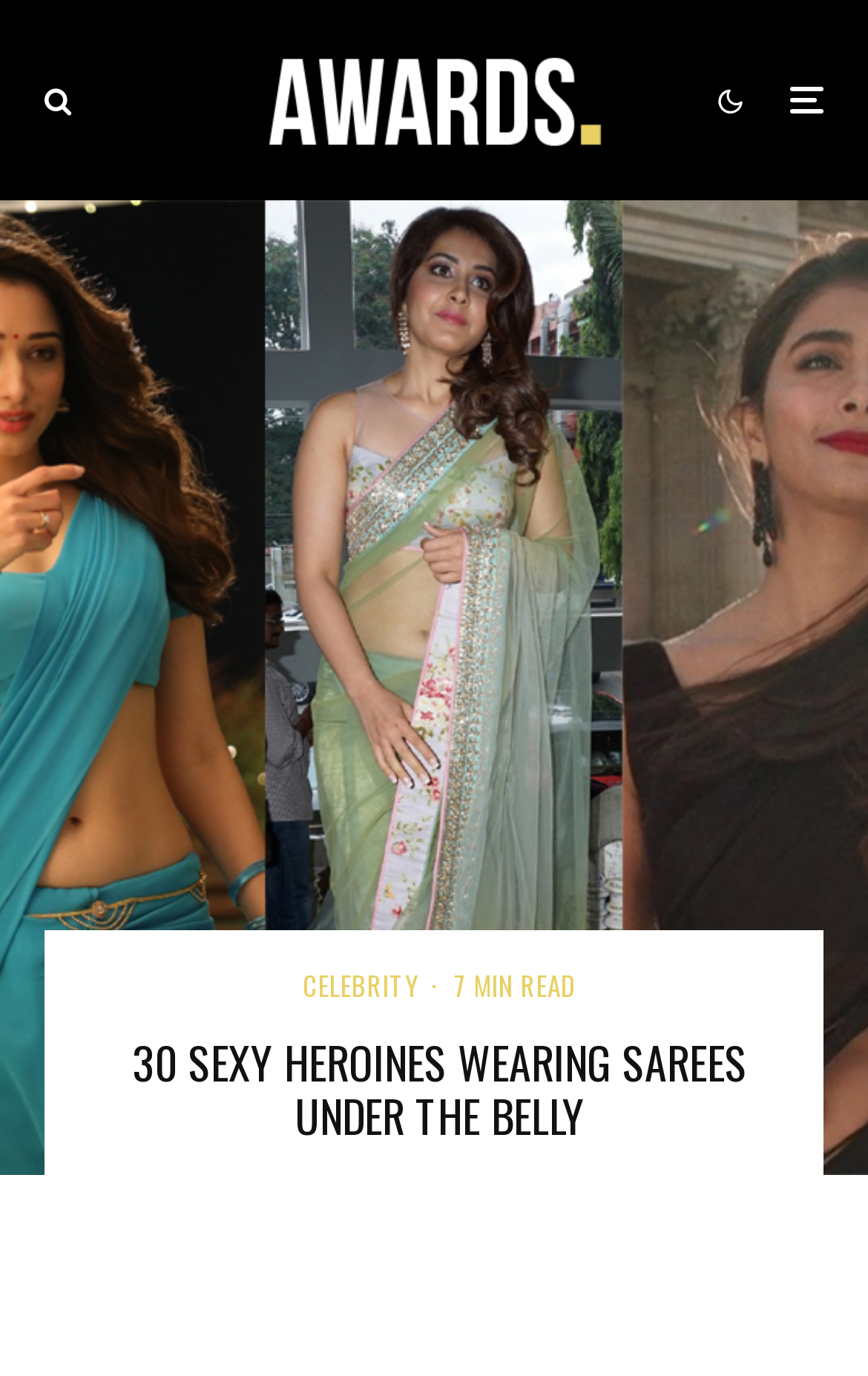What is the main topic of the image?
Based on the screenshot, provide your answer in one word or phrase.

Heroines Wearing Sarees